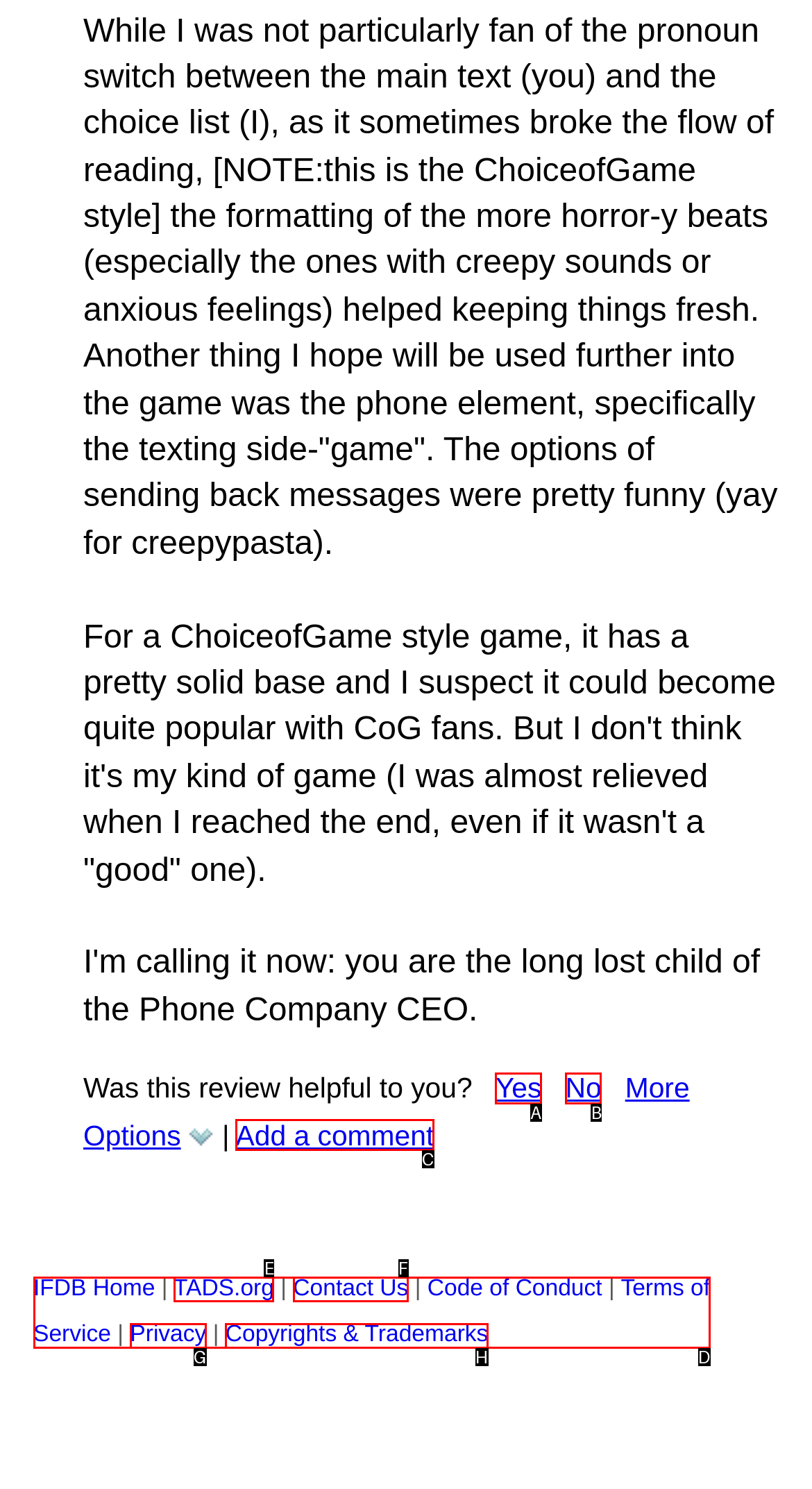Point out the HTML element that matches the following description: Add a comment
Answer with the letter from the provided choices.

C